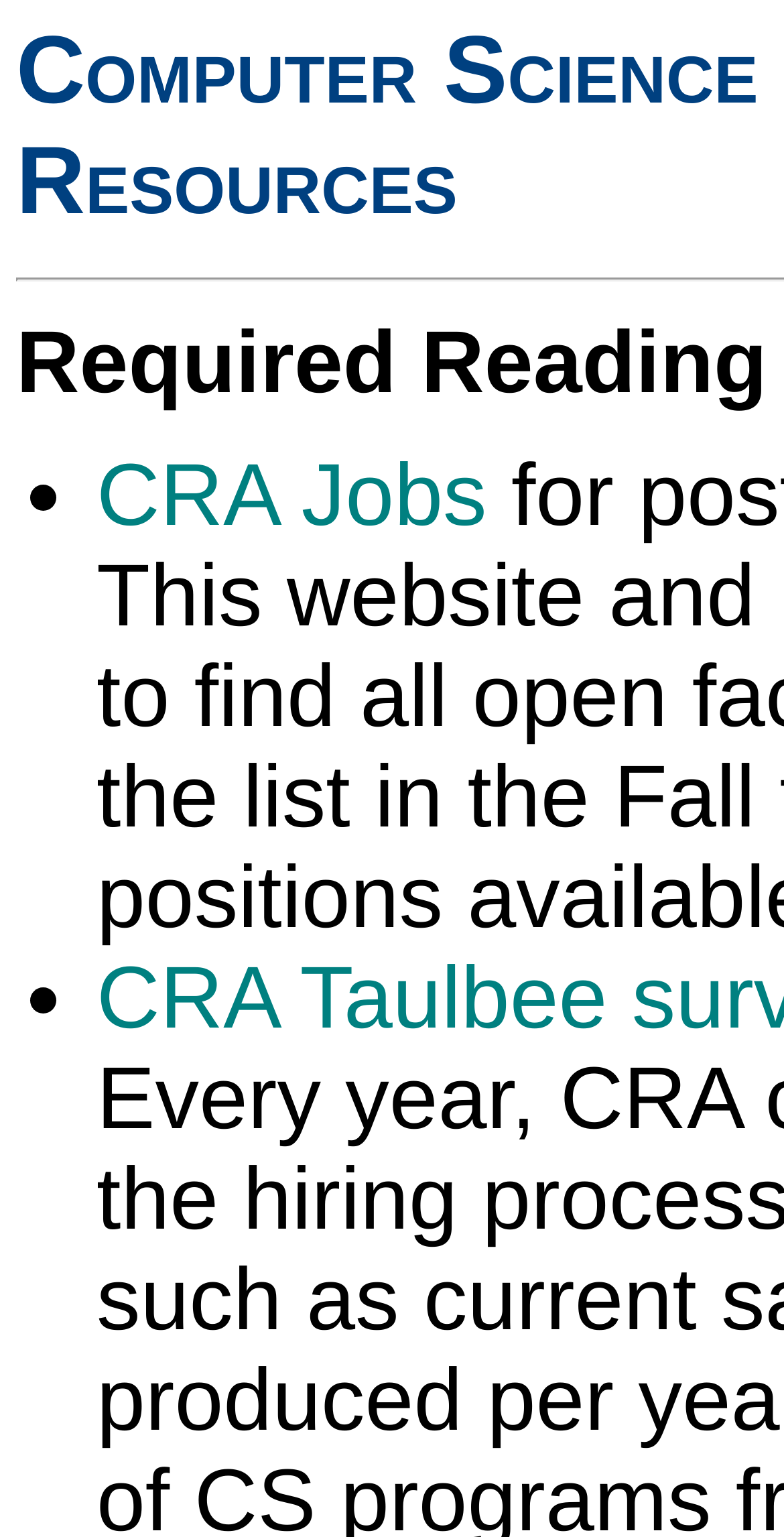Given the element description: "CRA Jobs", predict the bounding box coordinates of the UI element it refers to, using four float numbers between 0 and 1, i.e., [left, top, right, bottom].

[0.123, 0.29, 0.621, 0.354]